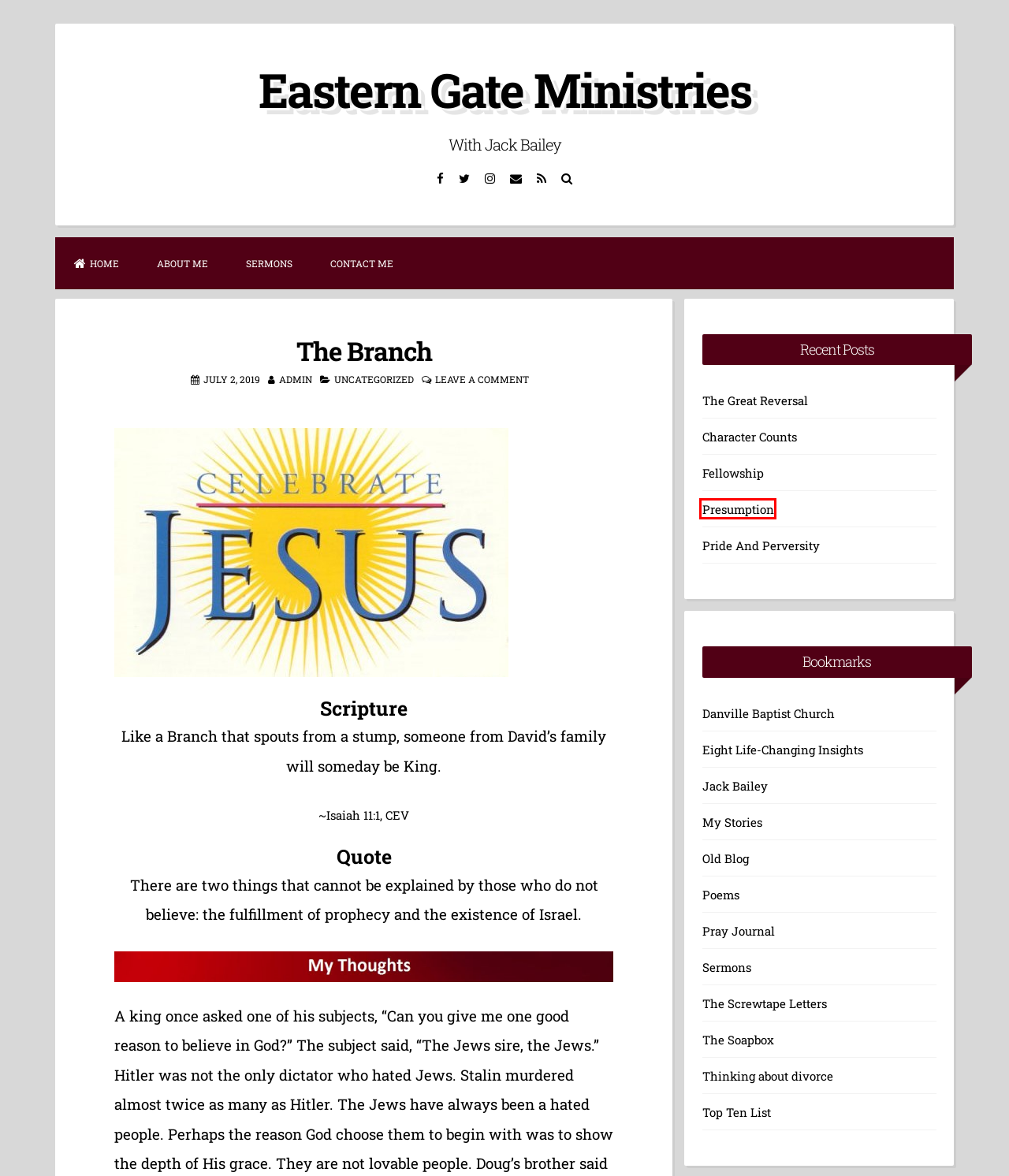Observe the provided screenshot of a webpage with a red bounding box around a specific UI element. Choose the webpage description that best fits the new webpage after you click on the highlighted element. These are your options:
A. Eight Life-Changing Insights | Eight Insights That Can Change Your Life
B. Sermons – Eastern Gate Ministries
C. Unsupported Browser — WordPress.com
D. Pray Journal | Men ought always to pray, and not to faint.
E. Sermons – My Word Will Not Return Empty…Isaiah 55:11
F. Presumption – Eastern Gate Ministries
G. admin – Eastern Gate Ministries
H. The Great Reversal – Eastern Gate Ministries

F